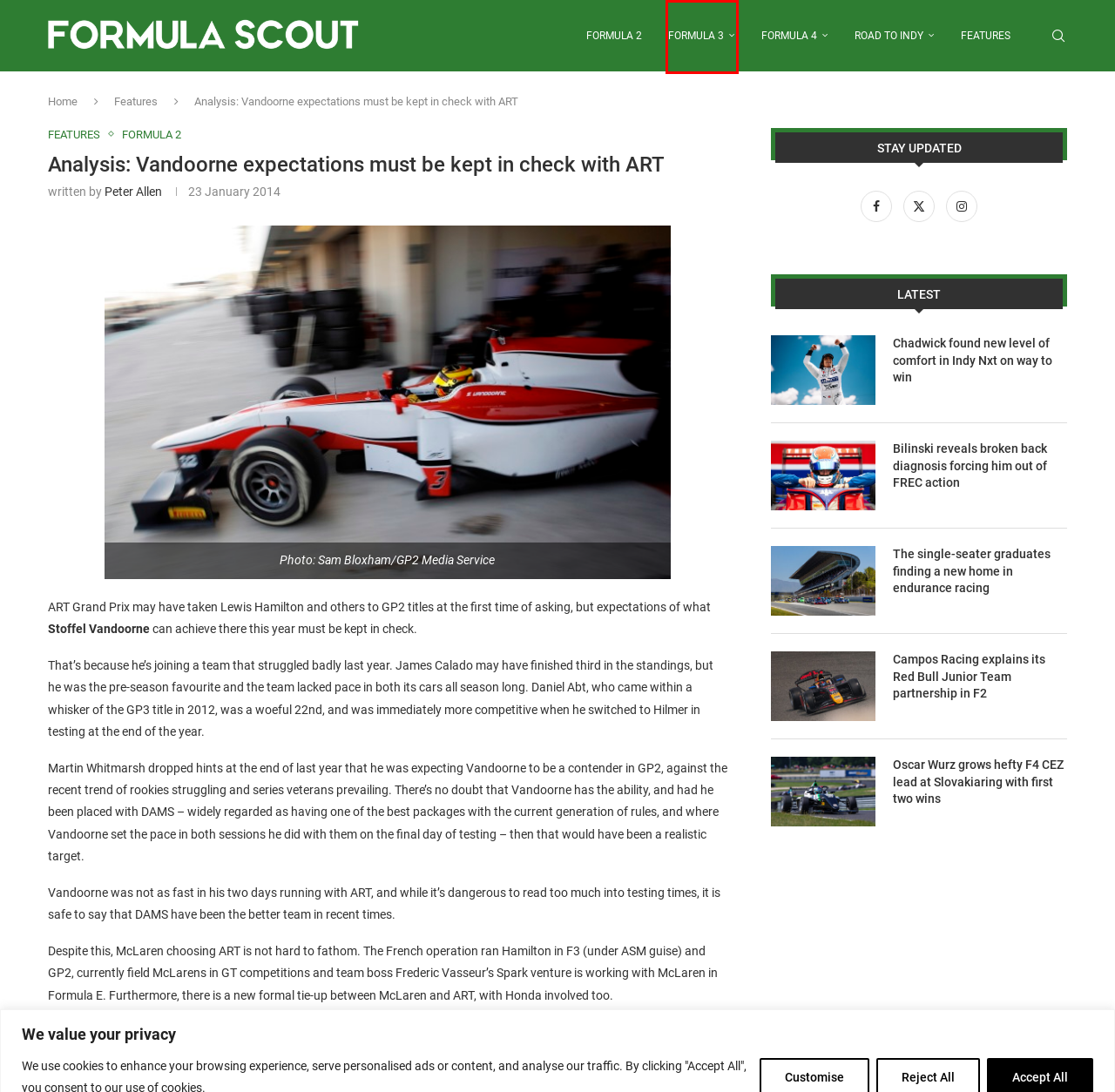Examine the screenshot of a webpage with a red bounding box around an element. Then, select the webpage description that best represents the new page after clicking the highlighted element. Here are the descriptions:
A. Formula 3 Archives - Formula Scout
B. Formula Scout - Junior single-seater racing news and features from F1, F2, F3, F4 and more
C. Peter Allen, Author at Formula Scout
D. The single-seater graduates finding a new home in endurance racing - Formula Scout
E. Oscar Wurz grows hefty F4 CEZ lead at Slovakiaring with first two wins - Formula Scout
F. Campos Racing explains its Red Bull Junior Team partnership in F2 - Formula Scout
G. Chadwick found new level of comfort in Indy Nxt on way to win - Formula Scout
H. Road to Indy Archives - Formula Scout

A